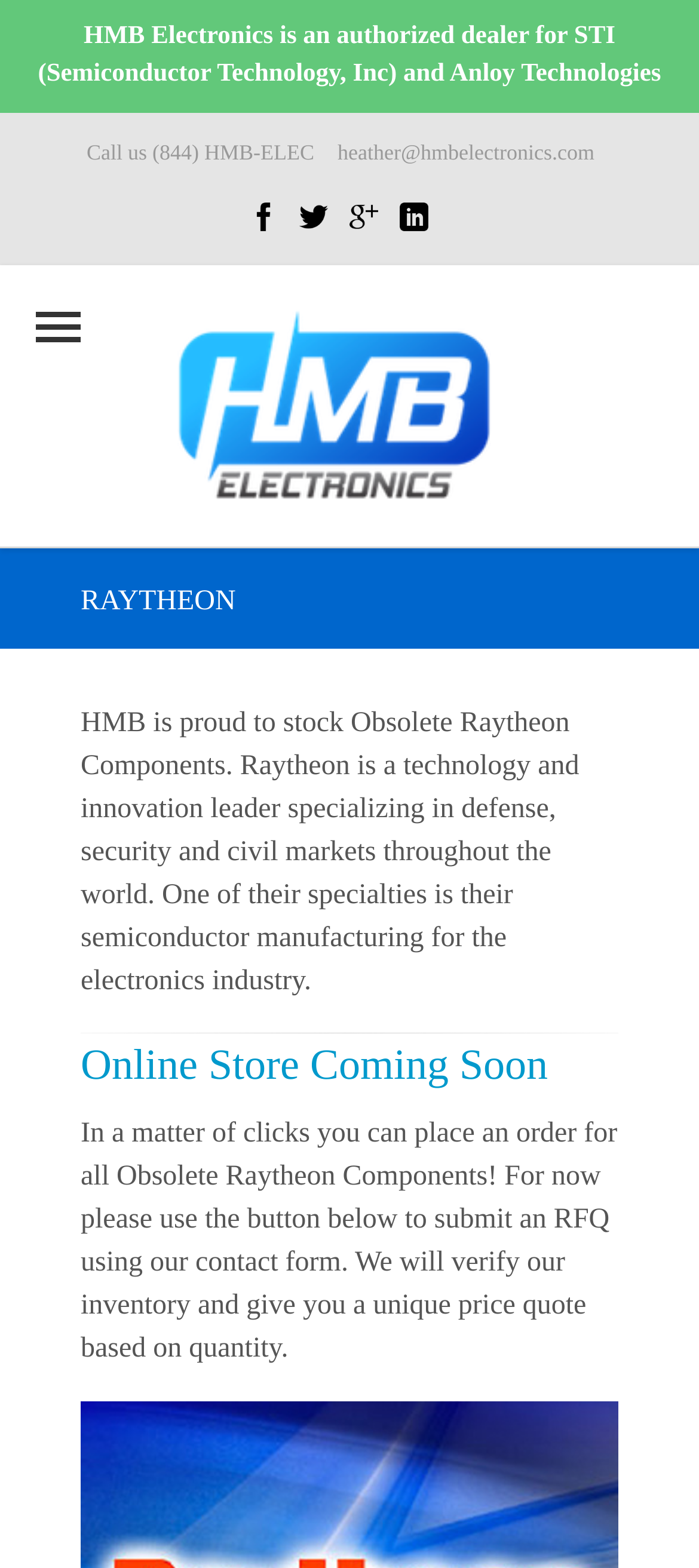What company is HMB Electronics an authorized dealer for?
Ensure your answer is thorough and detailed.

This answer can be obtained by reading the static text at the top of the webpage, which states 'HMB Electronics is an authorized dealer for STI (Semiconductor Technology, Inc) and Anloy Technologies'.